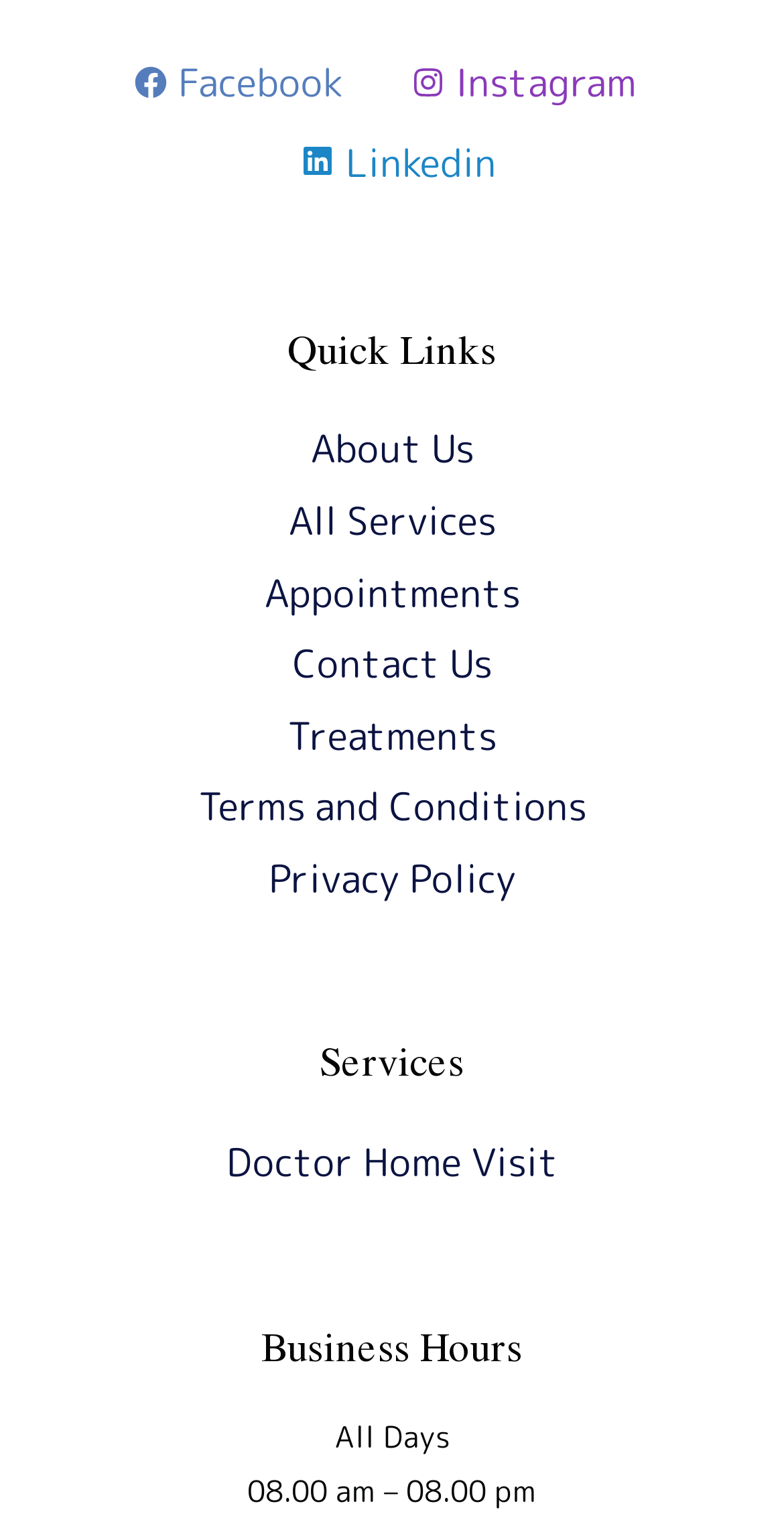Respond with a single word or phrase to the following question:
How many links are there in the Services section?

1